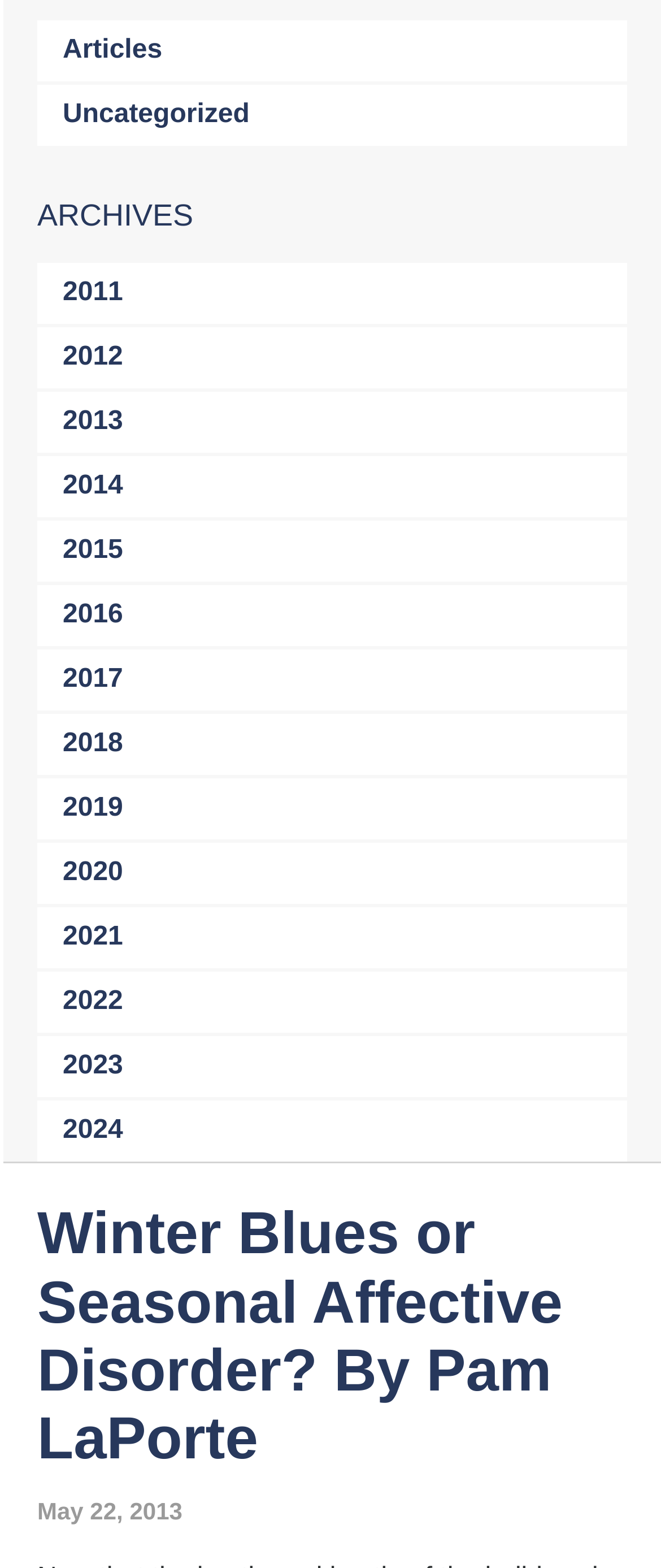Given the element description "2012" in the screenshot, predict the bounding box coordinates of that UI element.

[0.056, 0.209, 0.949, 0.248]